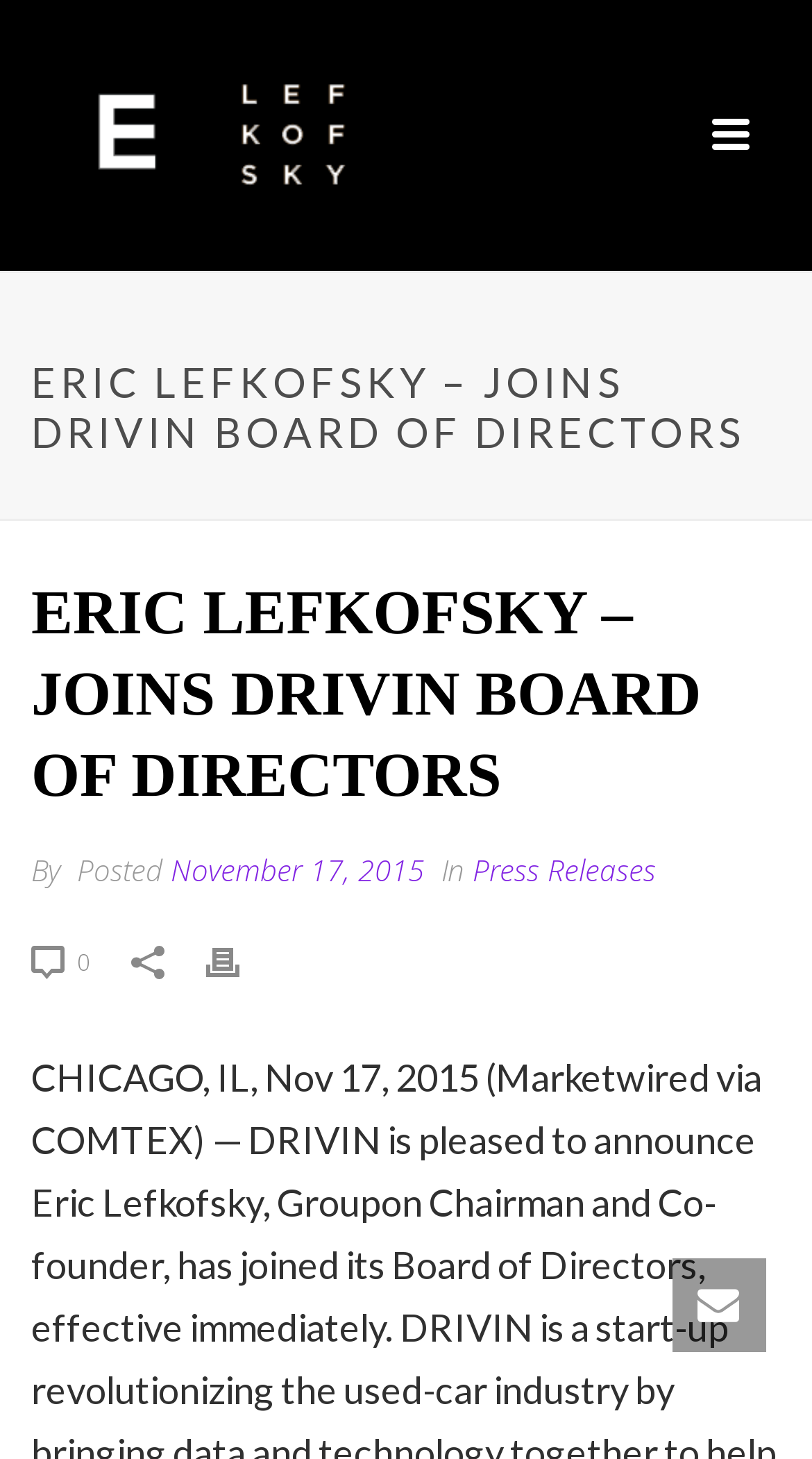Generate the main heading text from the webpage.

ERIC LEFKOFSKY – JOINS DRIVIN BOARD OF DIRECTORS